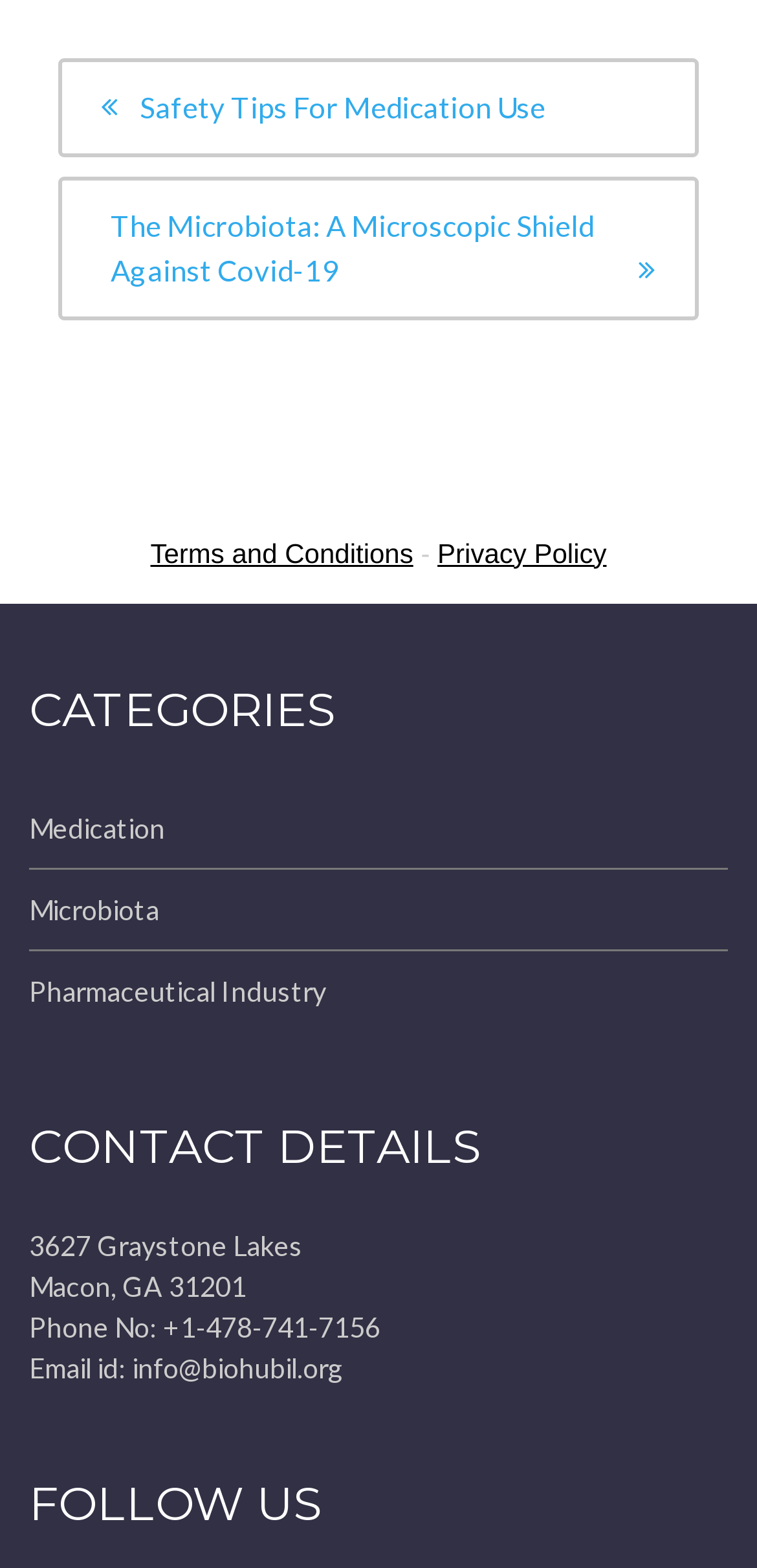Please study the image and answer the question comprehensively:
How many links are present under the 'Posts' navigation? 

I looked at the navigation section and found the 'Posts' section which has two links: 'Safety Tips For Medication Use' and 'The Microbiota: A Microscopic Shield Against Covid-19'.